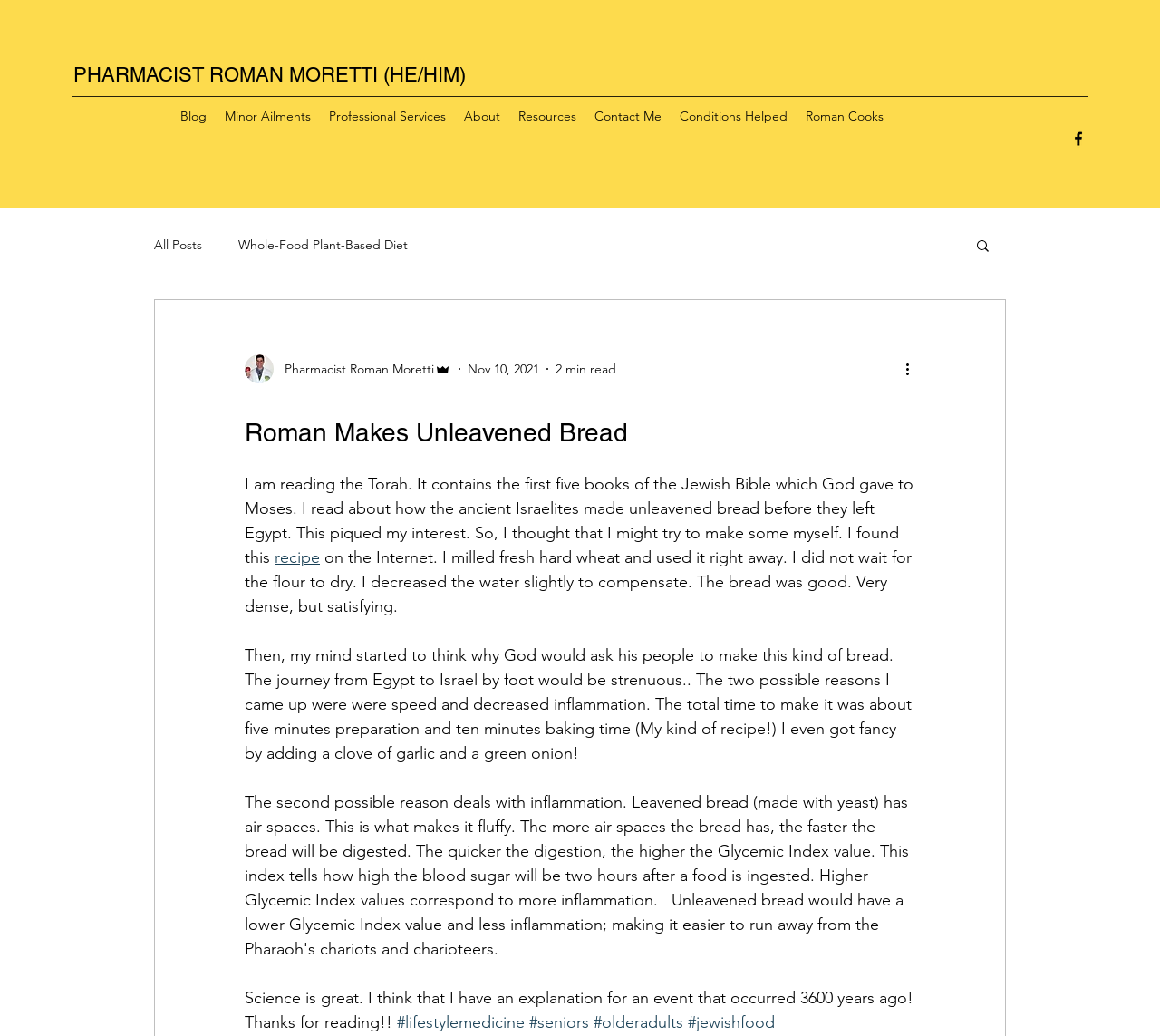Kindly determine the bounding box coordinates for the area that needs to be clicked to execute this instruction: "Visit Pharmacist Roman Moretti's profile".

[0.211, 0.342, 0.389, 0.37]